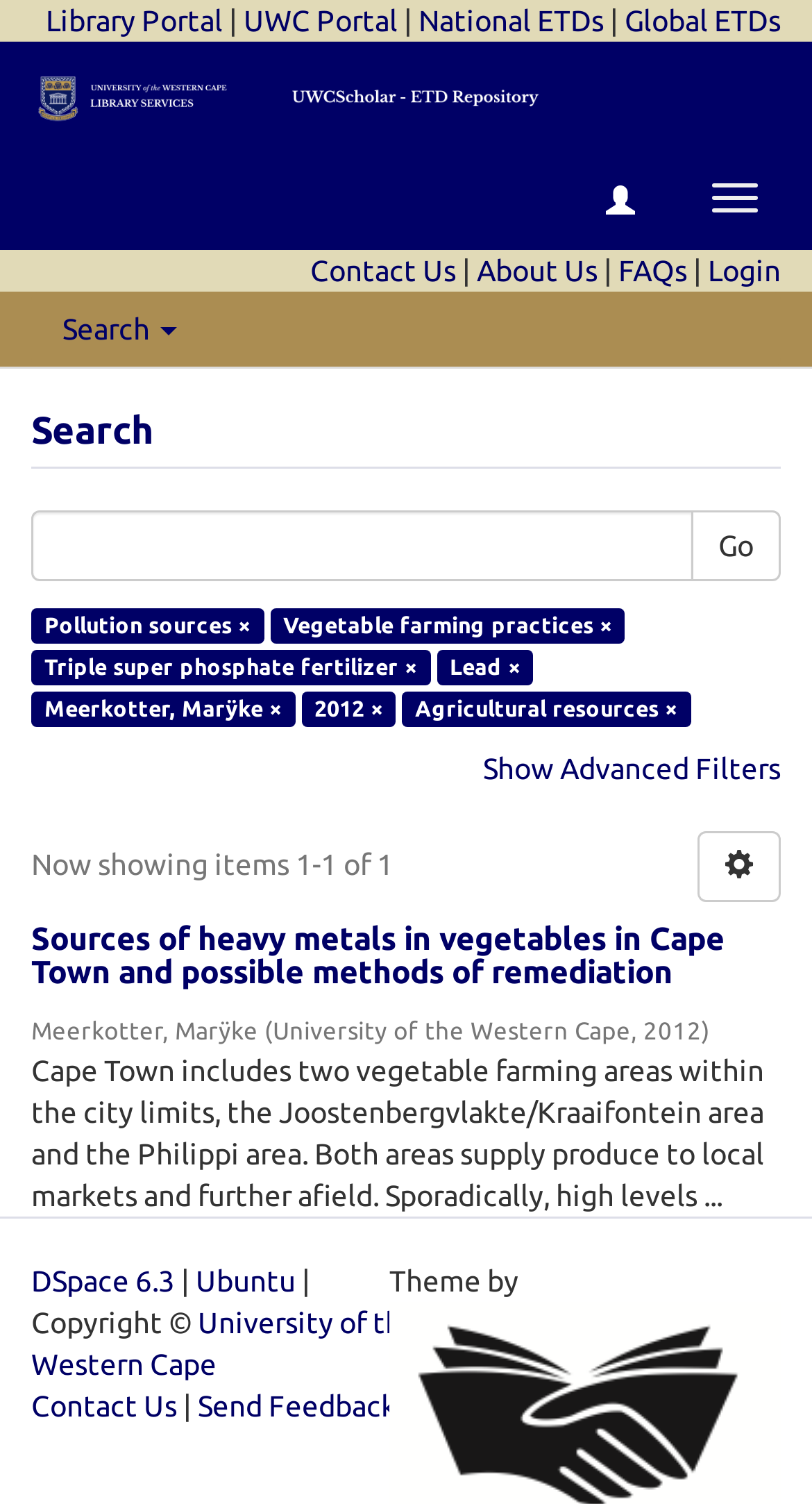Please identify the bounding box coordinates of the region to click in order to complete the given instruction: "View Pezula Hotel information". The coordinates should be four float numbers between 0 and 1, i.e., [left, top, right, bottom].

None